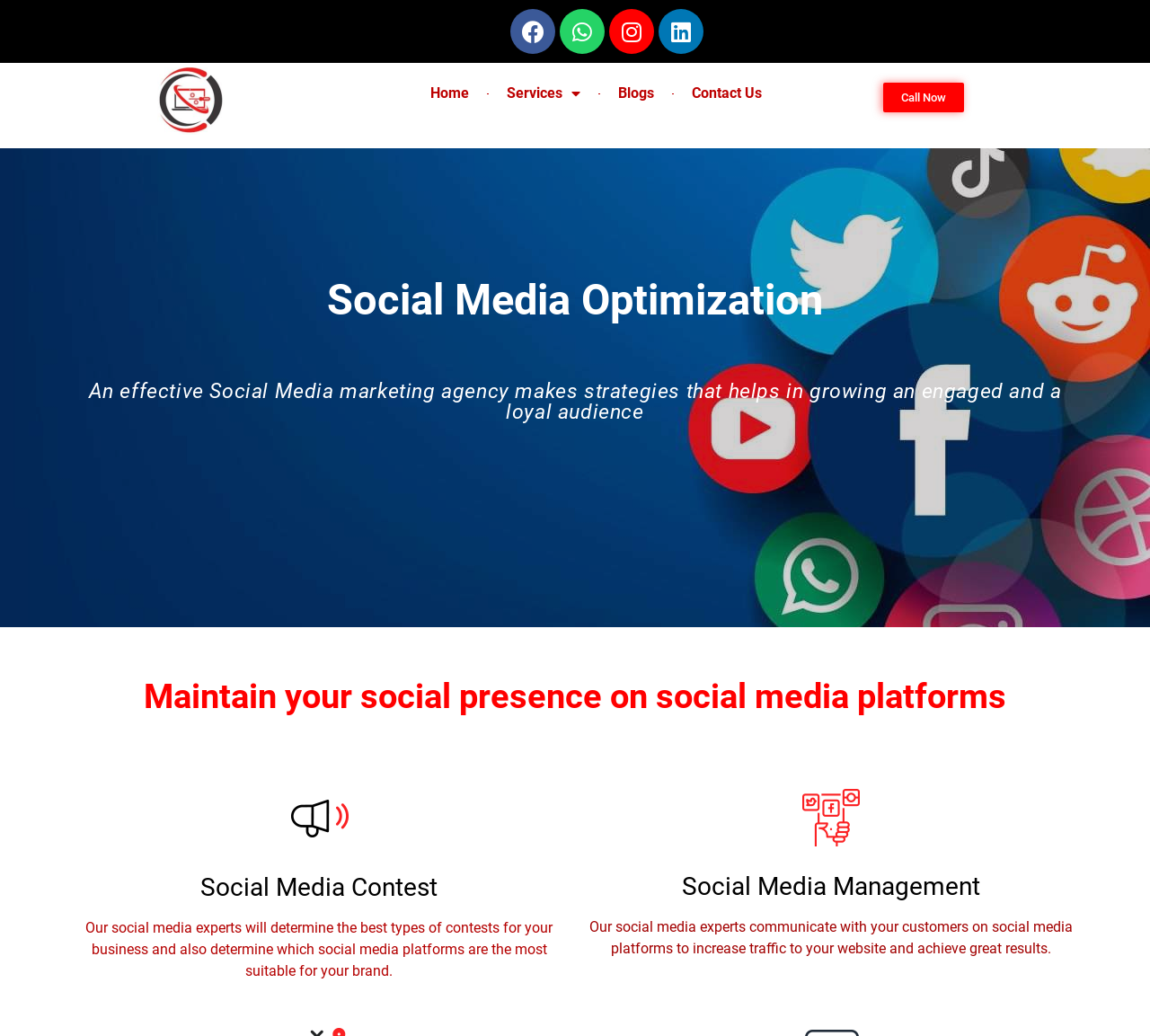Please find the bounding box coordinates of the section that needs to be clicked to achieve this instruction: "Contact us".

None